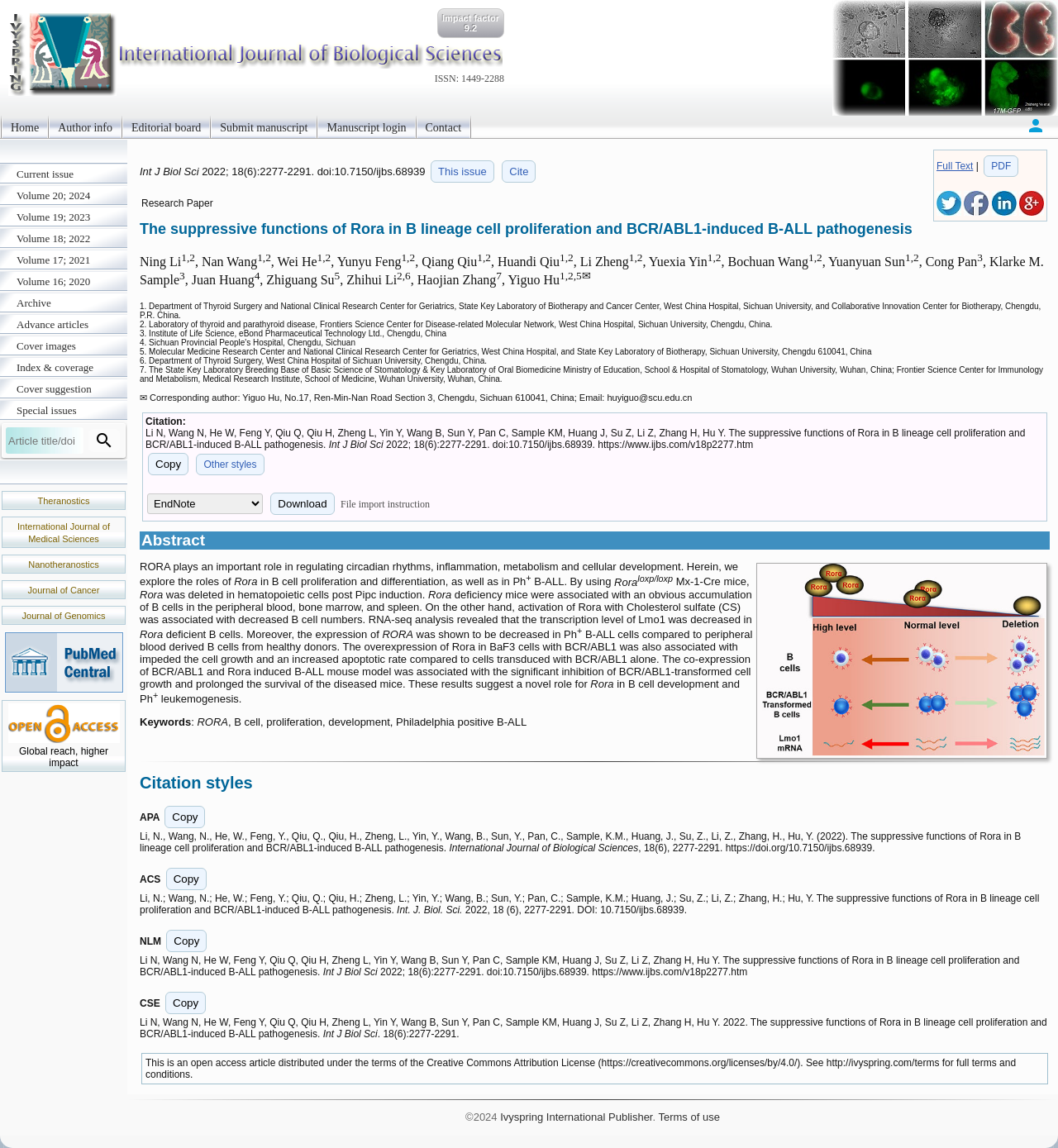What is the main heading of this webpage? Please extract and provide it.

The suppressive functions of Rora in B lineage cell proliferation and BCR/ABL1-induced B-ALL pathogenesis